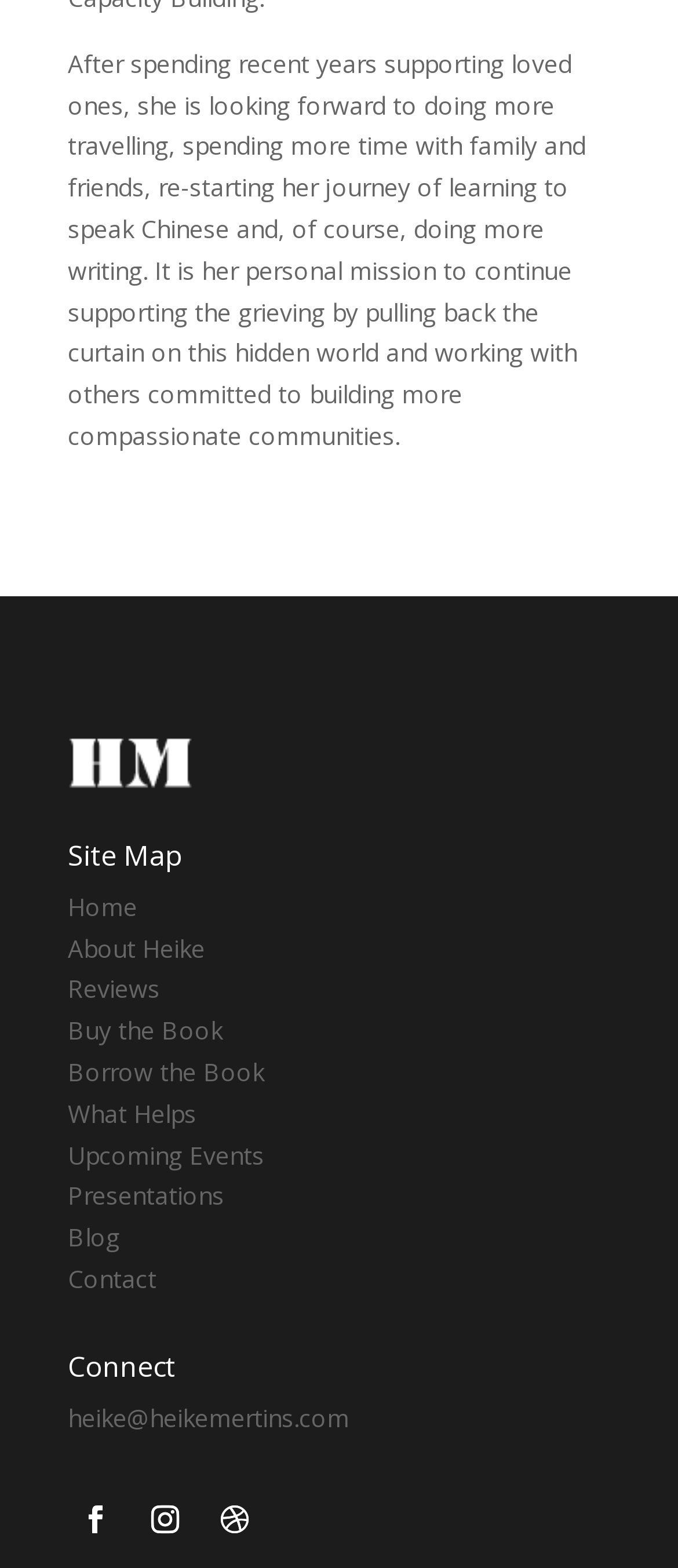What is the author's personal mission?
Based on the screenshot, answer the question with a single word or phrase.

Supporting the grieving